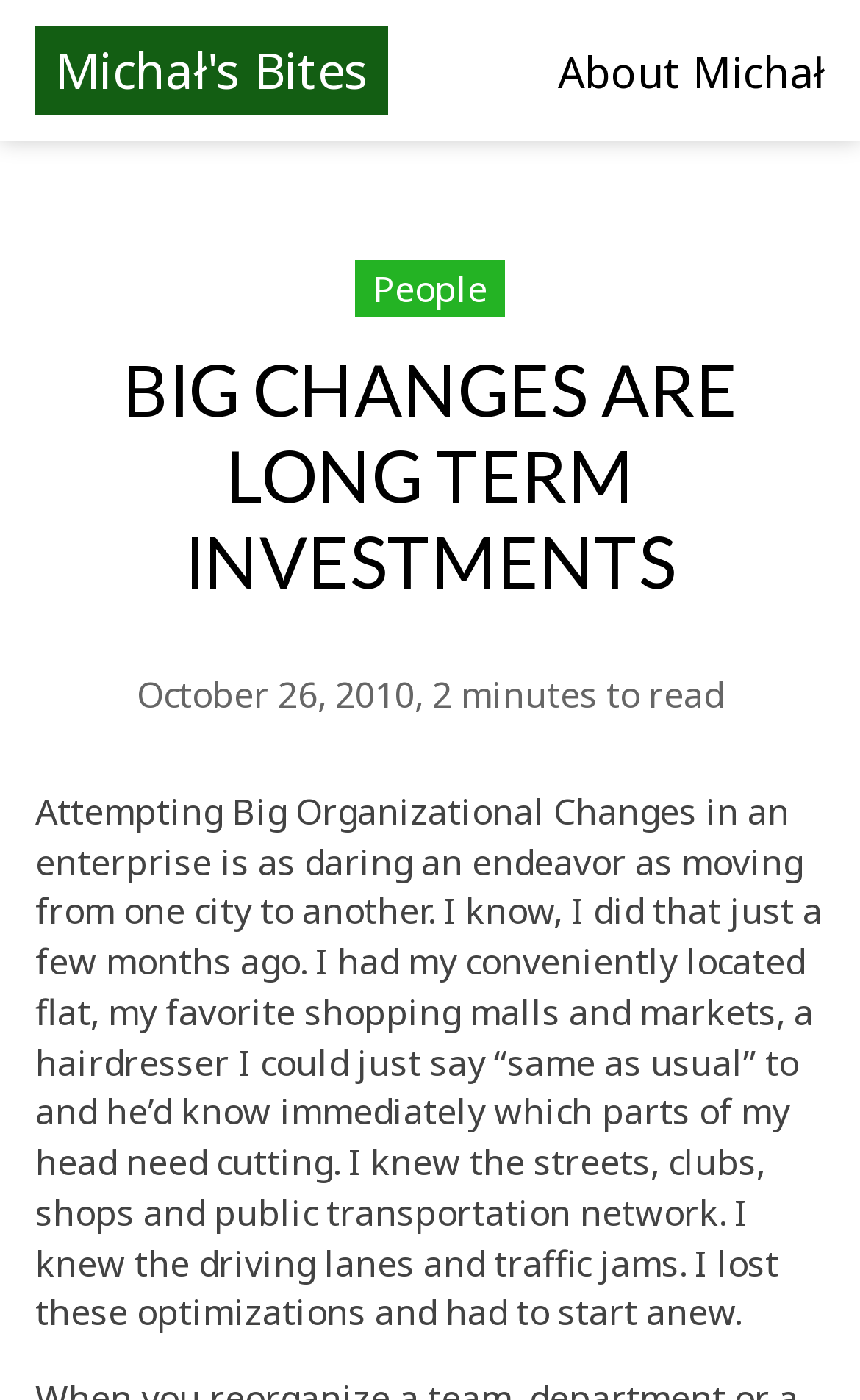Identify the bounding box of the UI element described as follows: "Bass Construction Company". Provide the coordinates as four float numbers in the range of 0 to 1 [left, top, right, bottom].

None